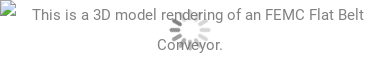Identify and describe all the elements present in the image.

This image features a detailed 3D model rendering of an FEMC Flat Belt Conveyor. Known for its smooth top belt design, this type of conveyor is recognized as one of the most straightforward solutions for moving products efficiently through various processes. The rendering showcases the conveyor’s versatility and customizable features, catering to different lengths, widths, speeds, belt materials, and washdown levels, making it suitable for both continuous and indexing applications. This visual representation highlights the importance of flat belt conveyors in diverse industrial settings, emphasizing their role in enhancing operational efficiency.